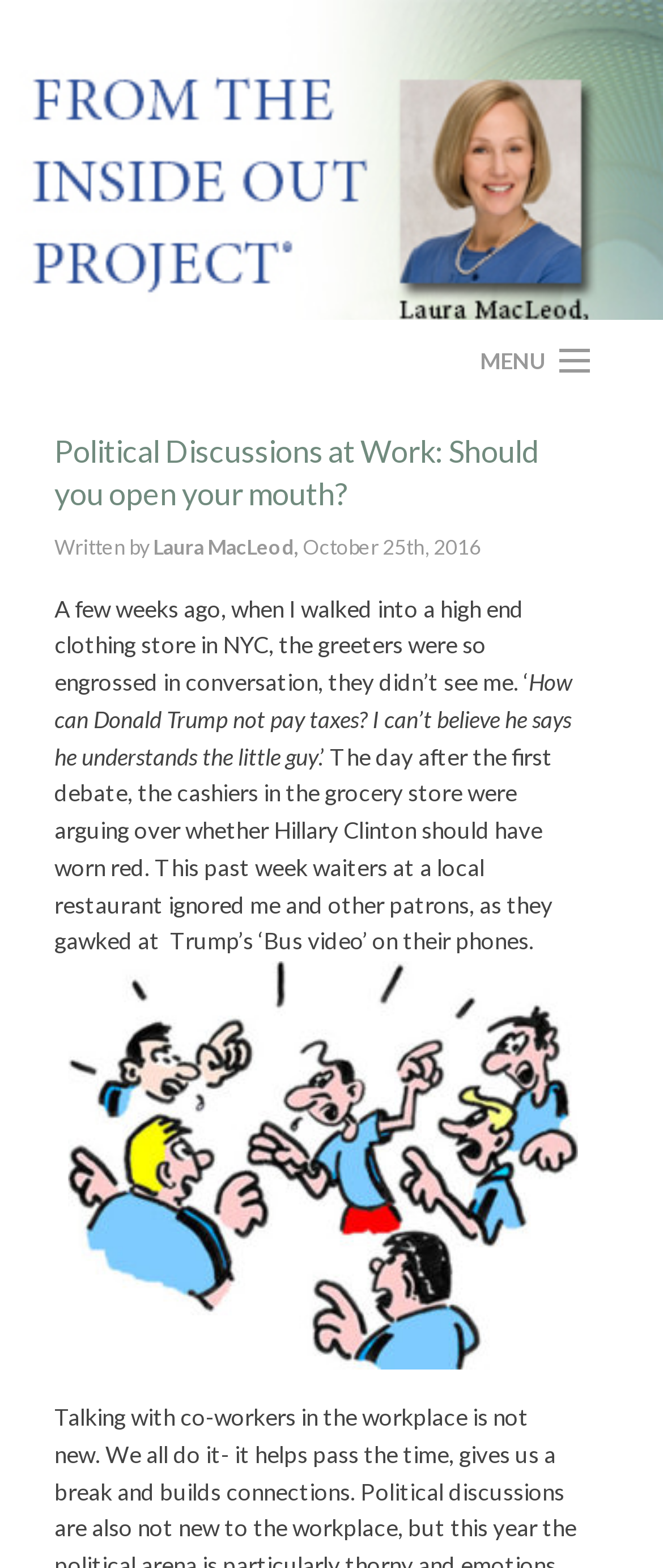Please identify the bounding box coordinates of where to click in order to follow the instruction: "go to the HOME page".

[0.038, 0.254, 0.927, 0.303]